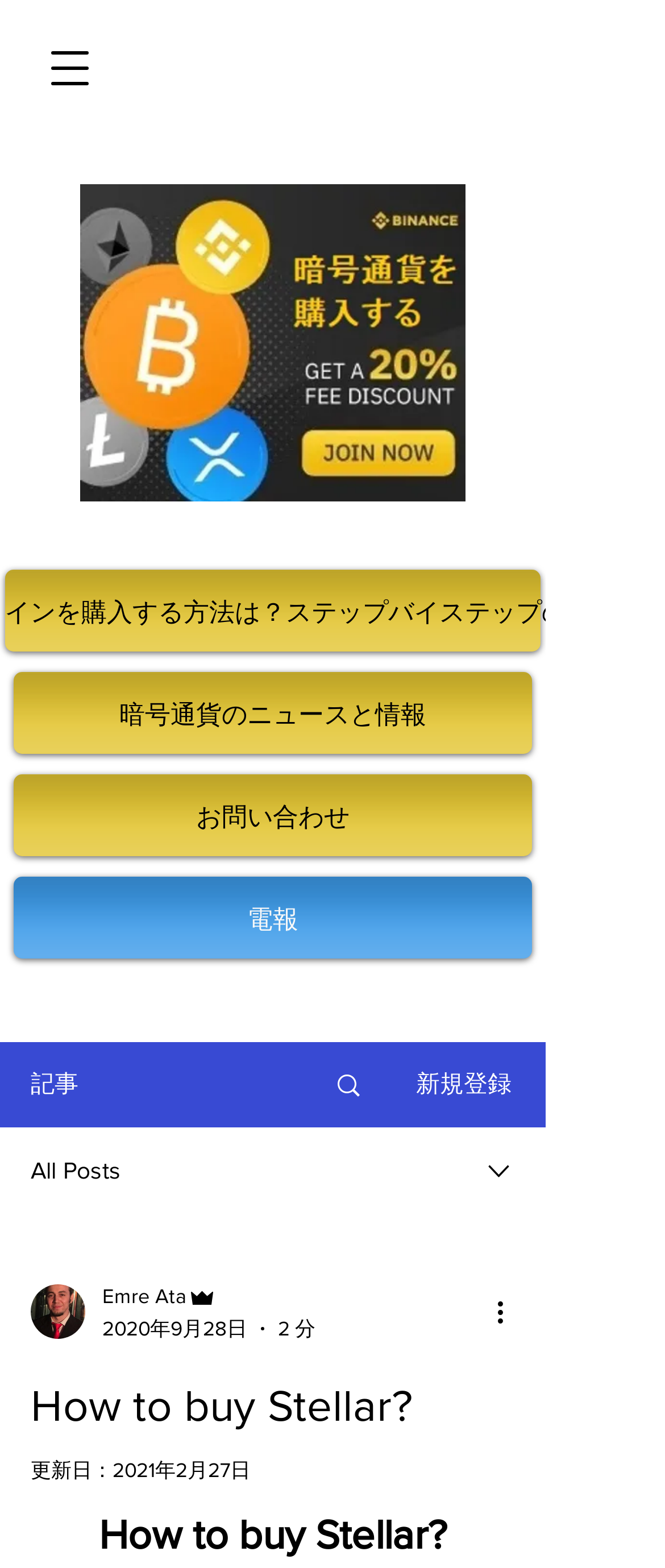Generate a thorough caption that explains the contents of the webpage.

This webpage is about buying cryptocurrencies, specifically Stellar, and provides information on how to do so. At the top left, there is a button to open the navigation menu. Next to it, there is a prominent link to "暗号通貨を購入する" (Buy Cryptocurrency) with an accompanying image. 

Below this, there are several links to related articles, including "ビットコインを購入する方法は？ステップバイステップのビデオ" (How to buy Bitcoin? Step-by-step video), "暗号通貨のニュースと情報" (Cryptocurrency News and Information), and "お問い合わせ" (Contact Us). 

On the right side, there is a section with a heading "記事" (Article) and a link to "新規登録" (New Registration). Below this, there is a link to "All Posts" and an image. 

Further down, there is a combobox with a dropdown menu, accompanied by an image of the author. The author's name, "Emre Ata", and title, "管理者" (Administrator), are displayed next to the image. The date "2020年9月28日" (September 28, 2020) and a reading time of "2 分" (2 minutes) are also shown. 

A button labeled "More actions" is located on the right side, with an accompanying image. The main content of the page is a heading "How to buy Stellar?" followed by the article's content. At the bottom, there is a note indicating the update date, "2021年2月27日" (February 27, 2021).